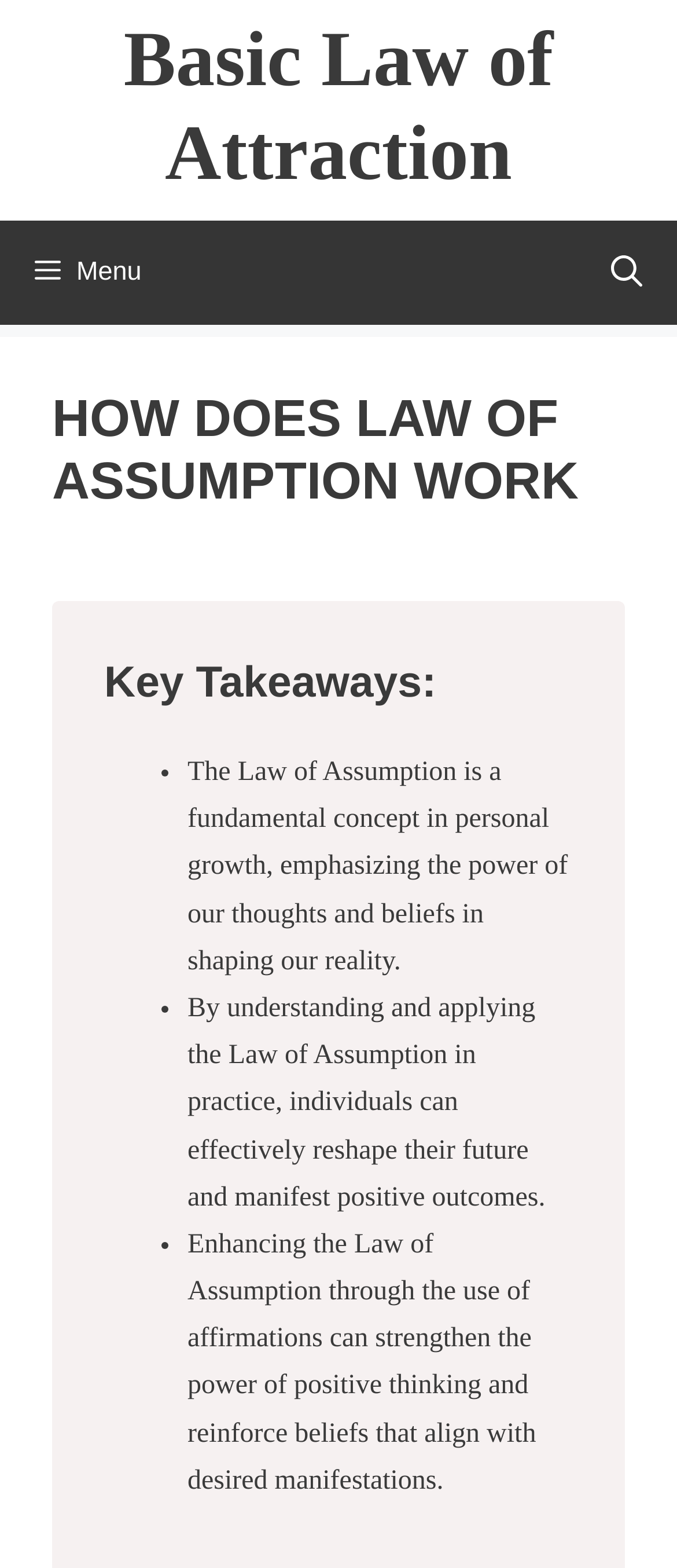Answer the following in one word or a short phrase: 
Is the menu button expanded by default?

No